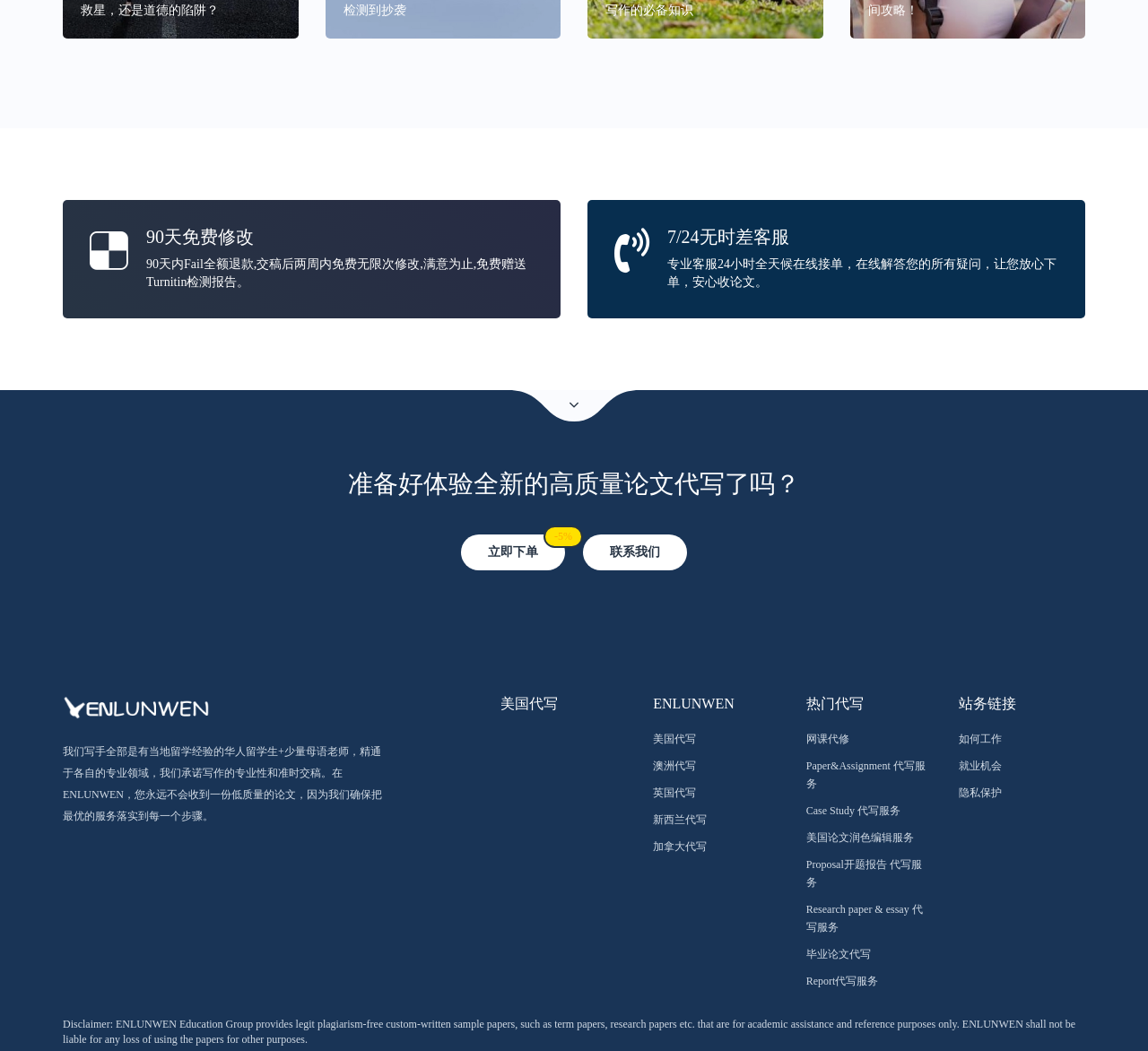Please determine the bounding box coordinates of the element to click on in order to accomplish the following task: "View the '站务链接' section". Ensure the coordinates are four float numbers ranging from 0 to 1, i.e., [left, top, right, bottom].

[0.835, 0.662, 0.945, 0.677]